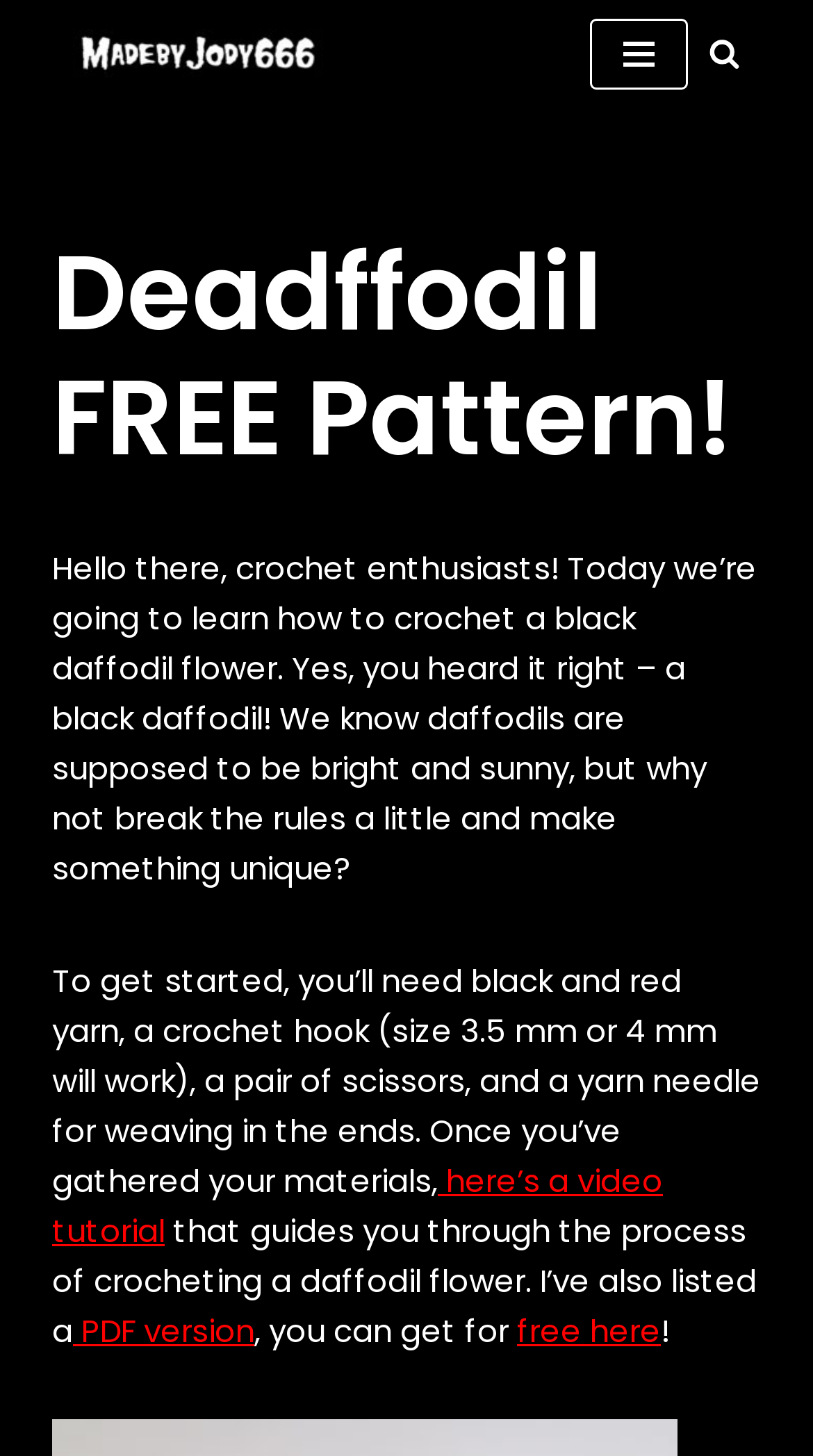Give a one-word or short-phrase answer to the following question: 
What is the main topic of this webpage?

Crochet pattern